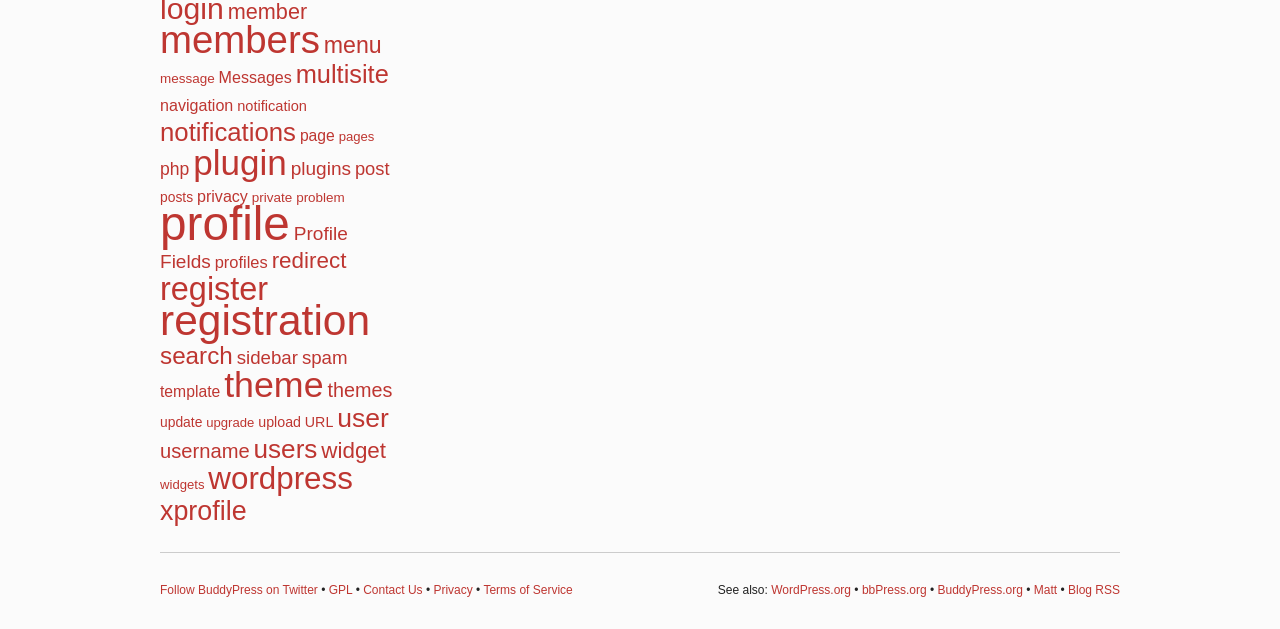How many links are on the webpage?
Using the image as a reference, answer with just one word or a short phrase.

43 links